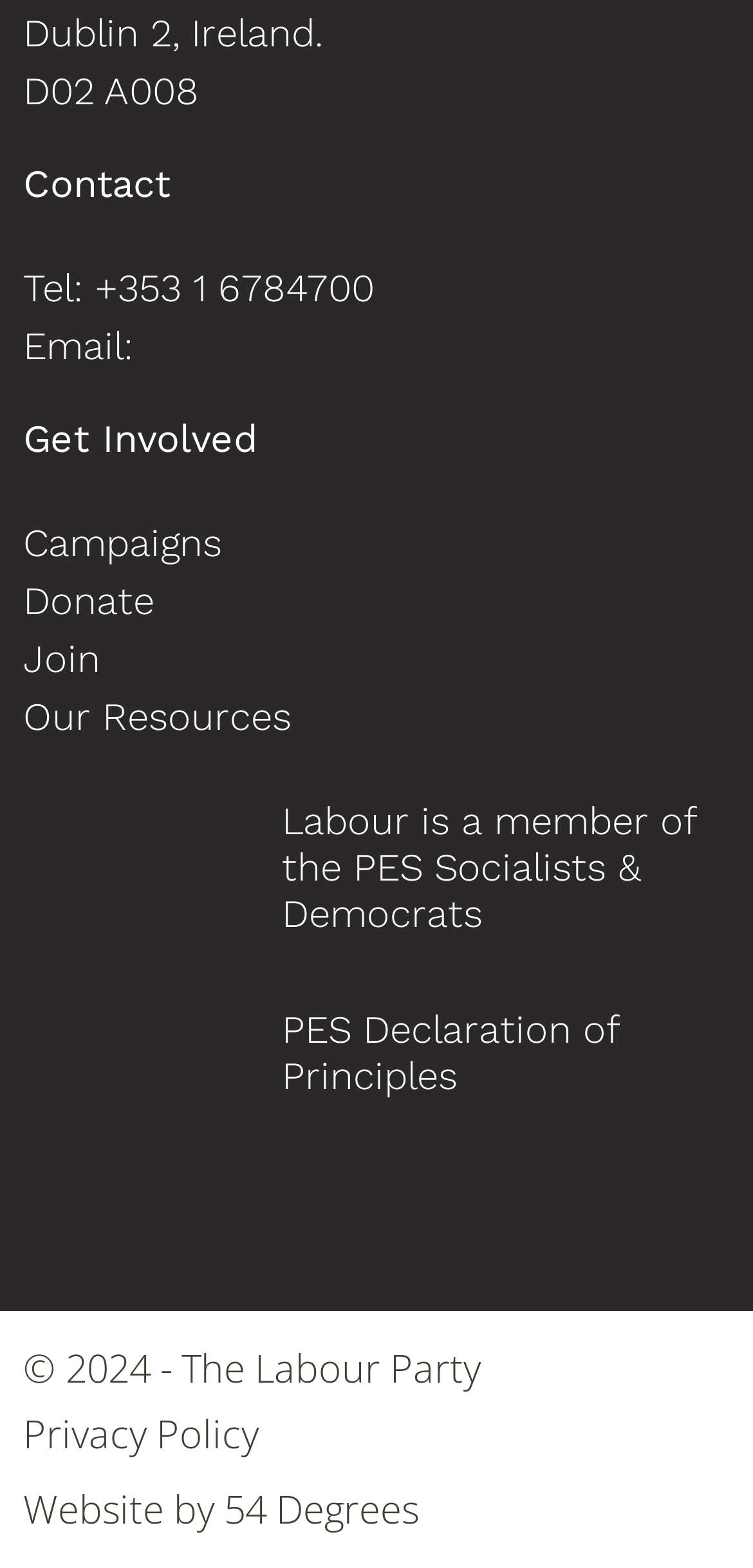What is the Labour Party a member of?
Please answer the question with a detailed and comprehensive explanation.

I found the membership information by looking at the static text element, which reads 'Labour is a member of the PES Socialists & Democrats'.